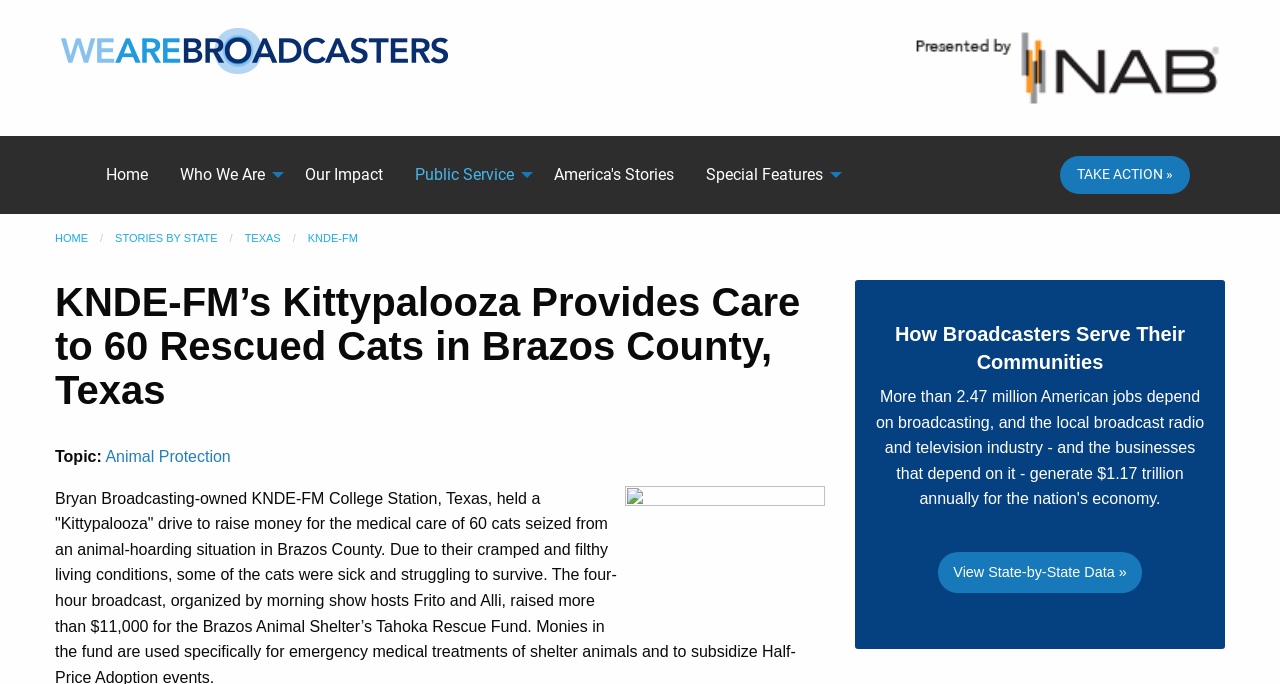Please identify the webpage's heading and generate its text content.

KNDE-FM’s Kittypalooza Provides Care to 60 Rescued Cats in Brazos County, Texas